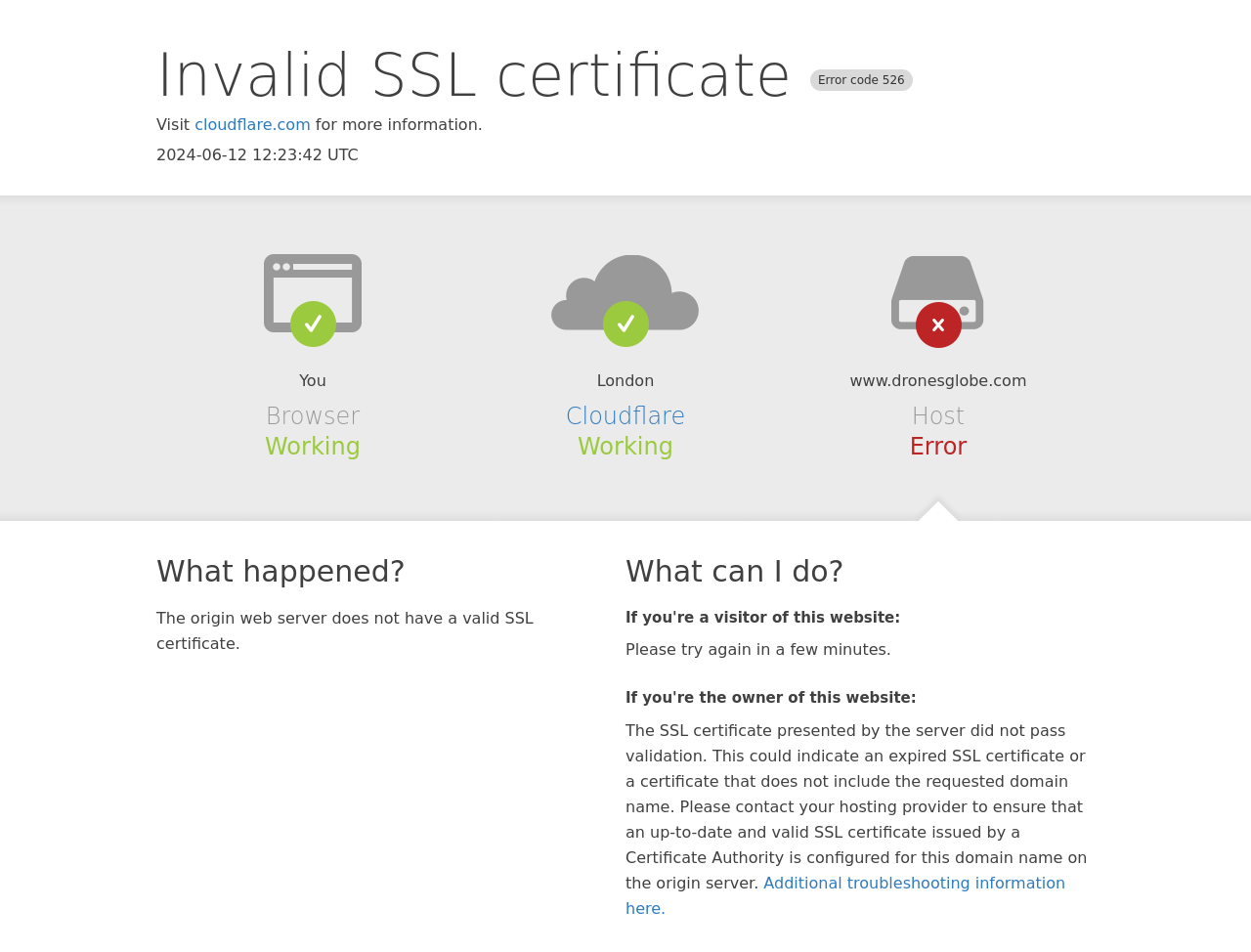Look at the image and give a detailed response to the following question: What is the error code?

The error code is mentioned in the heading 'Invalid SSL certificate Error code 526' at the top of the webpage.